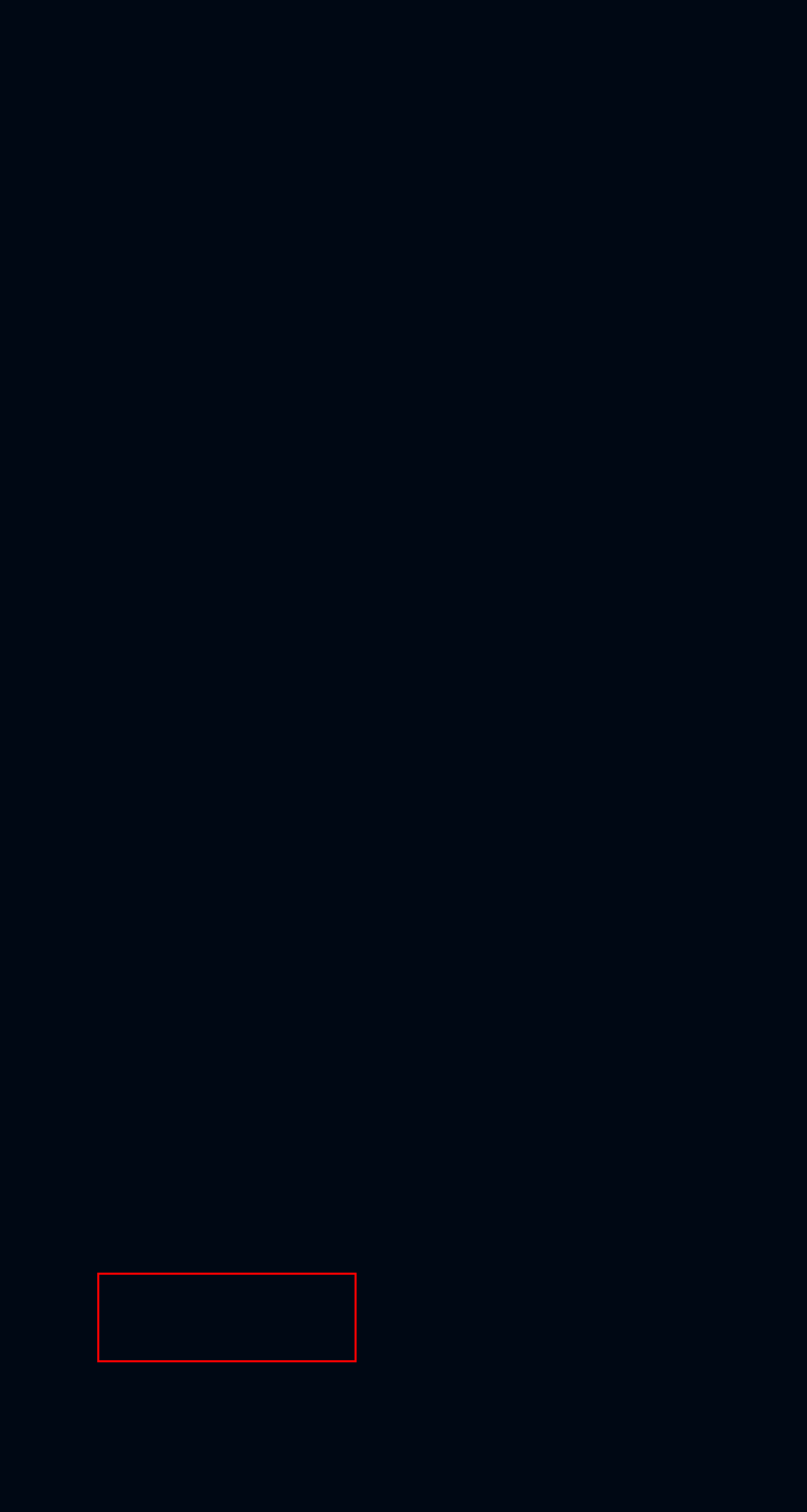Given a webpage screenshot with a red bounding box around a UI element, choose the webpage description that best matches the new webpage after clicking the element within the bounding box. Here are the candidates:
A. Social Media – No Green Economy
B. Internet – No Green Economy
C. Featured – No Green Economy
D. Law – No Green Economy
E. Education – No Green Economy
F. Health – No Green Economy
G. casino – No Green Economy
H. Marketing – No Green Economy

A